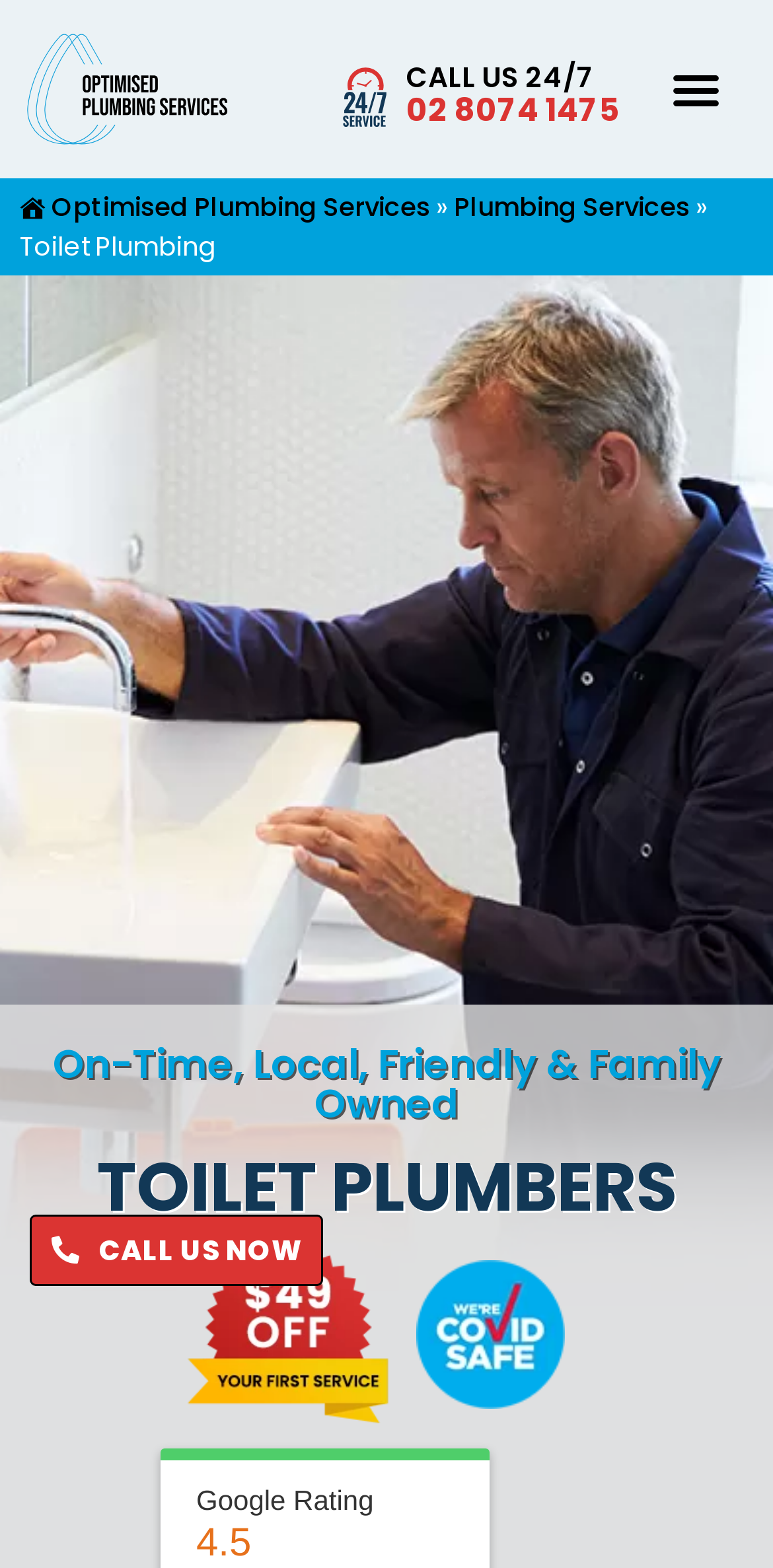Pinpoint the bounding box coordinates of the area that should be clicked to complete the following instruction: "Toggle the menu". The coordinates must be given as four float numbers between 0 and 1, i.e., [left, top, right, bottom].

[0.852, 0.033, 0.948, 0.081]